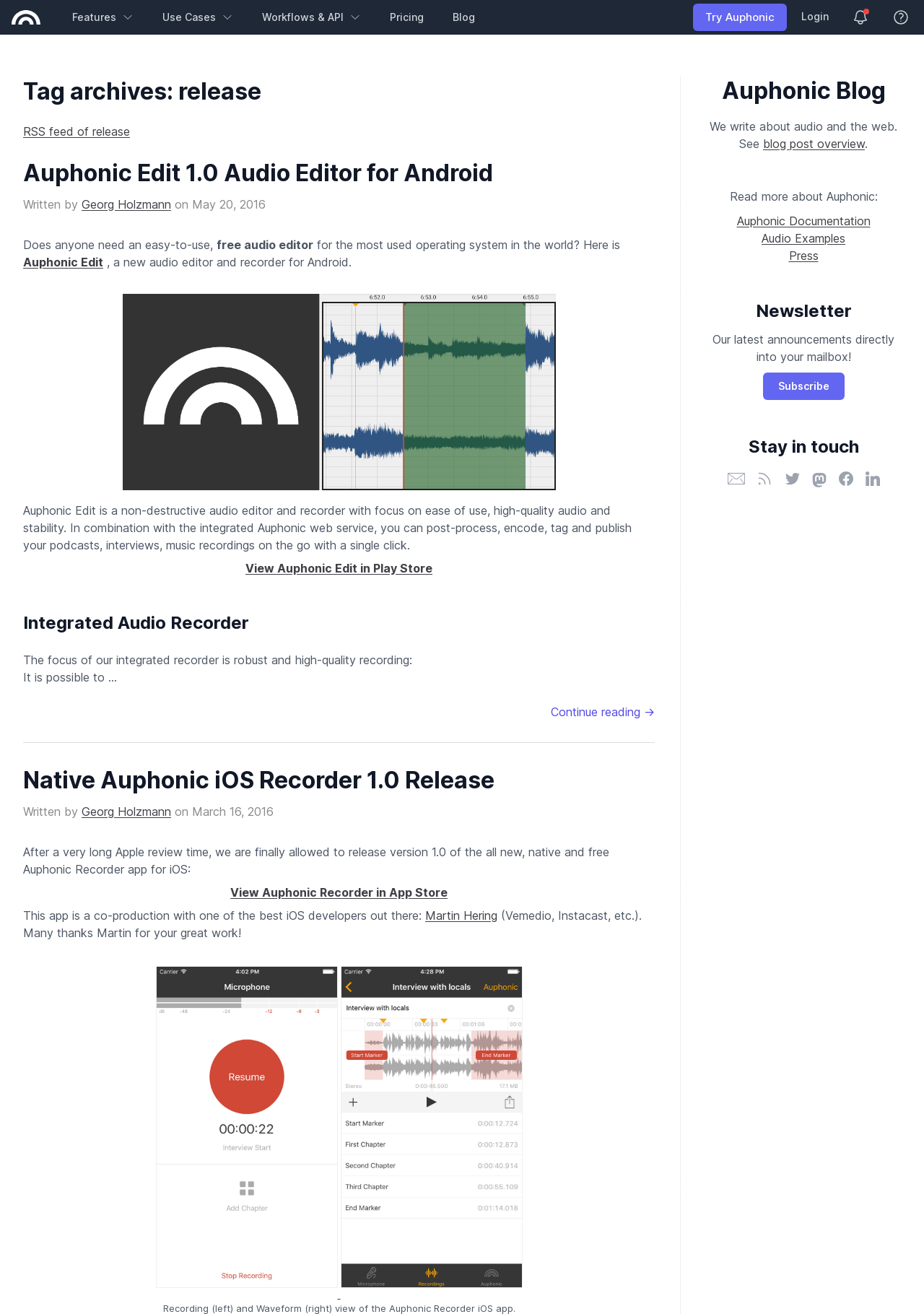What is the focus of the integrated recorder in Auphonic Edit?
Using the information from the image, provide a comprehensive answer to the question.

I found this answer by looking at the article section of the webpage, where it mentions 'The focus of our integrated recorder is robust and high-quality recording:'